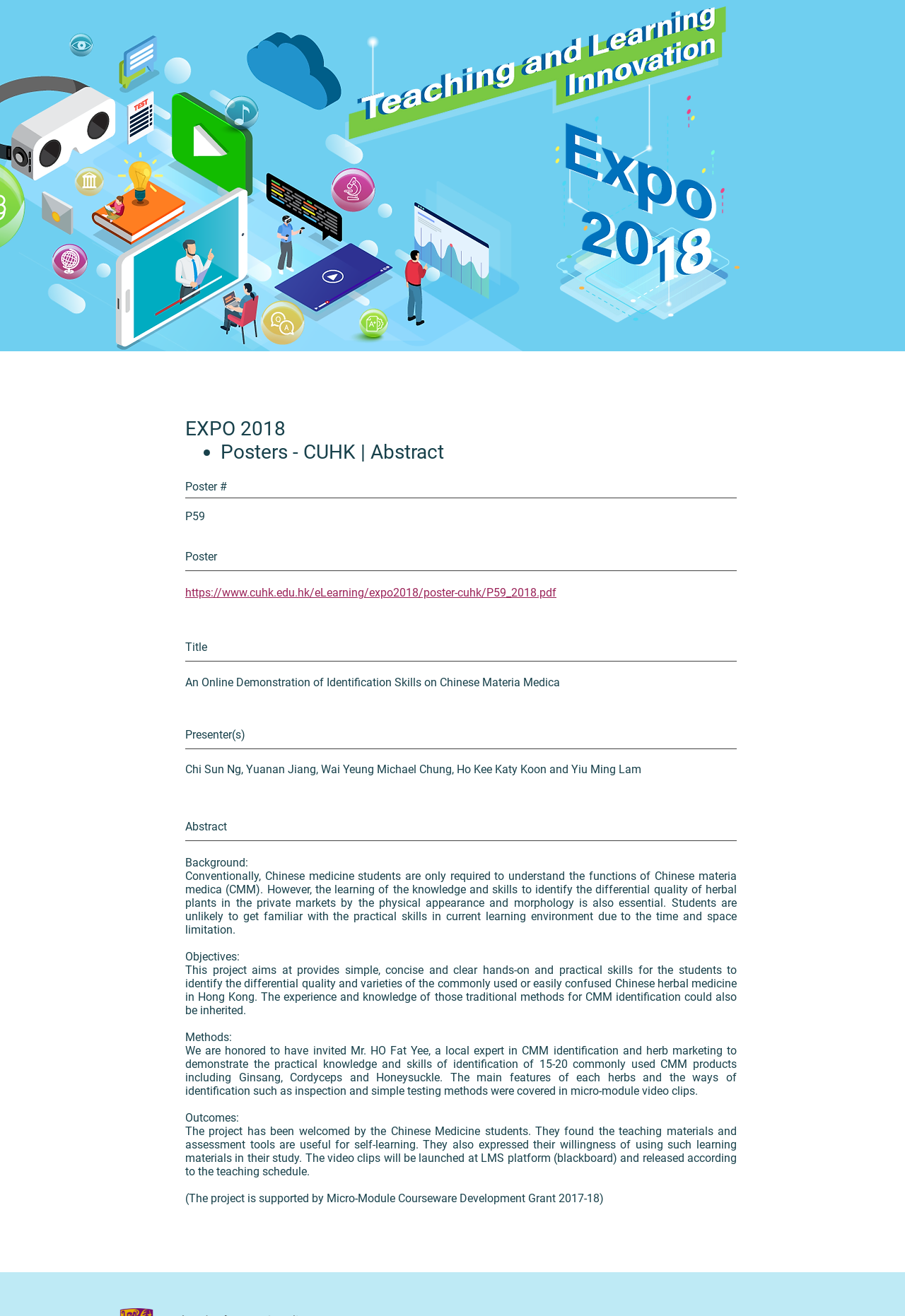Give a concise answer using only one word or phrase for this question:
How many commonly used CMM products were demonstrated in the project?

15-20